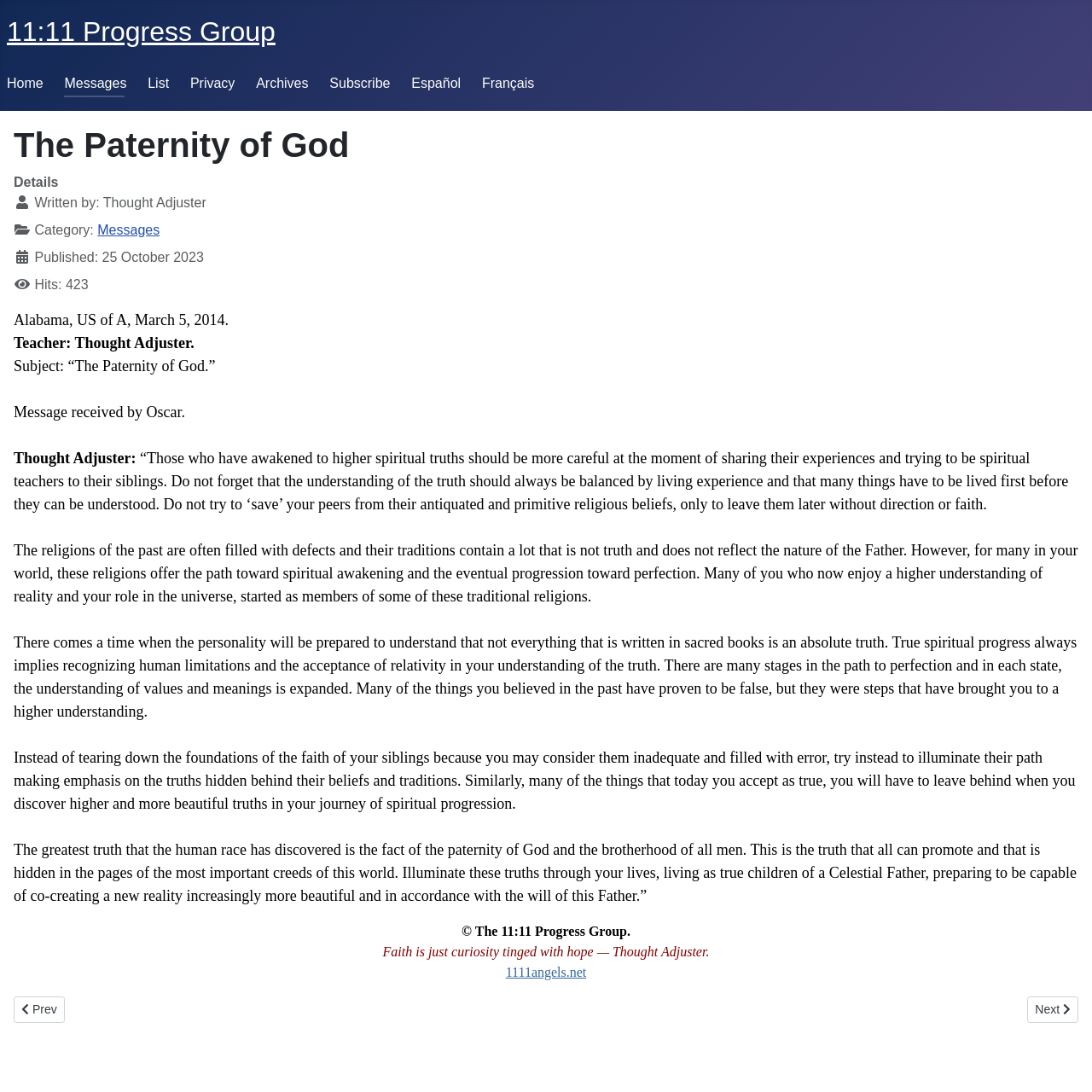What is the category of the message?
Please provide a comprehensive answer based on the details in the screenshot.

The category of the message is mentioned in the description list detail section, where it says 'Category: Messages'.